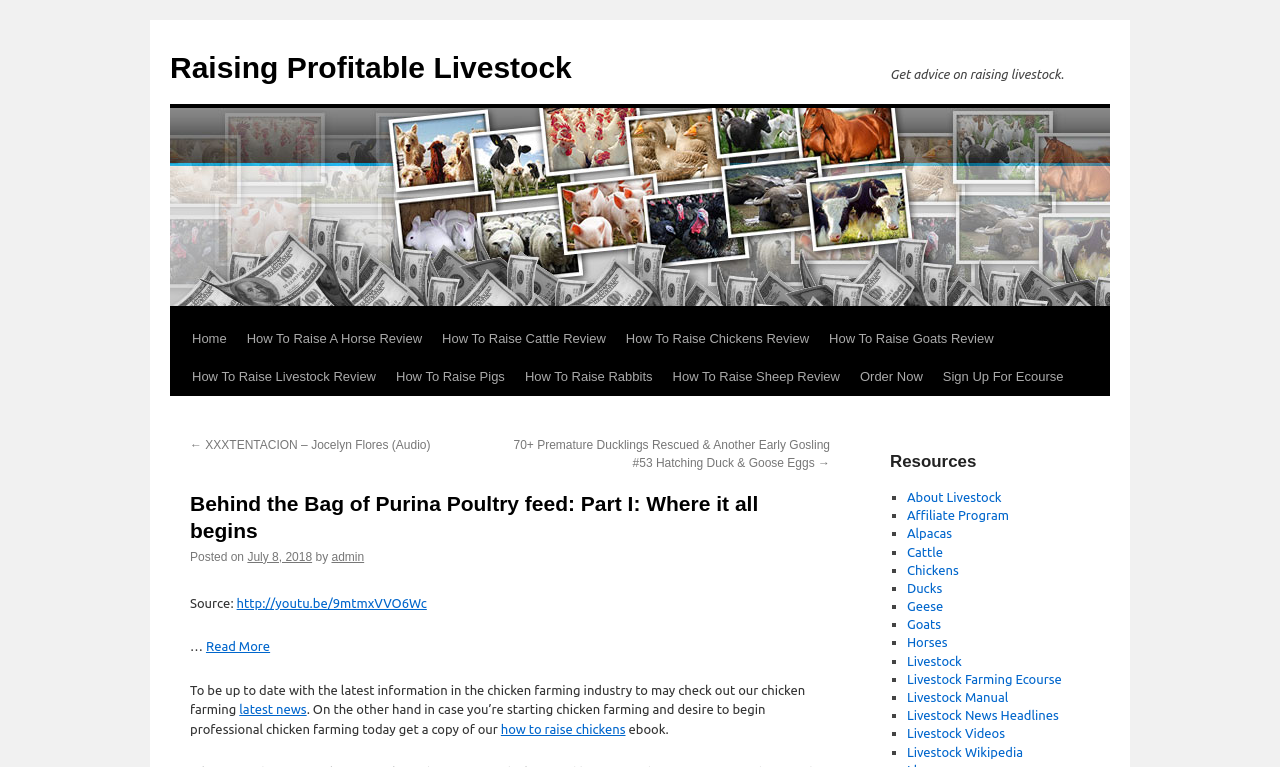Identify the bounding box coordinates of the region I need to click to complete this instruction: "Watch the video from the source link".

[0.185, 0.777, 0.333, 0.795]